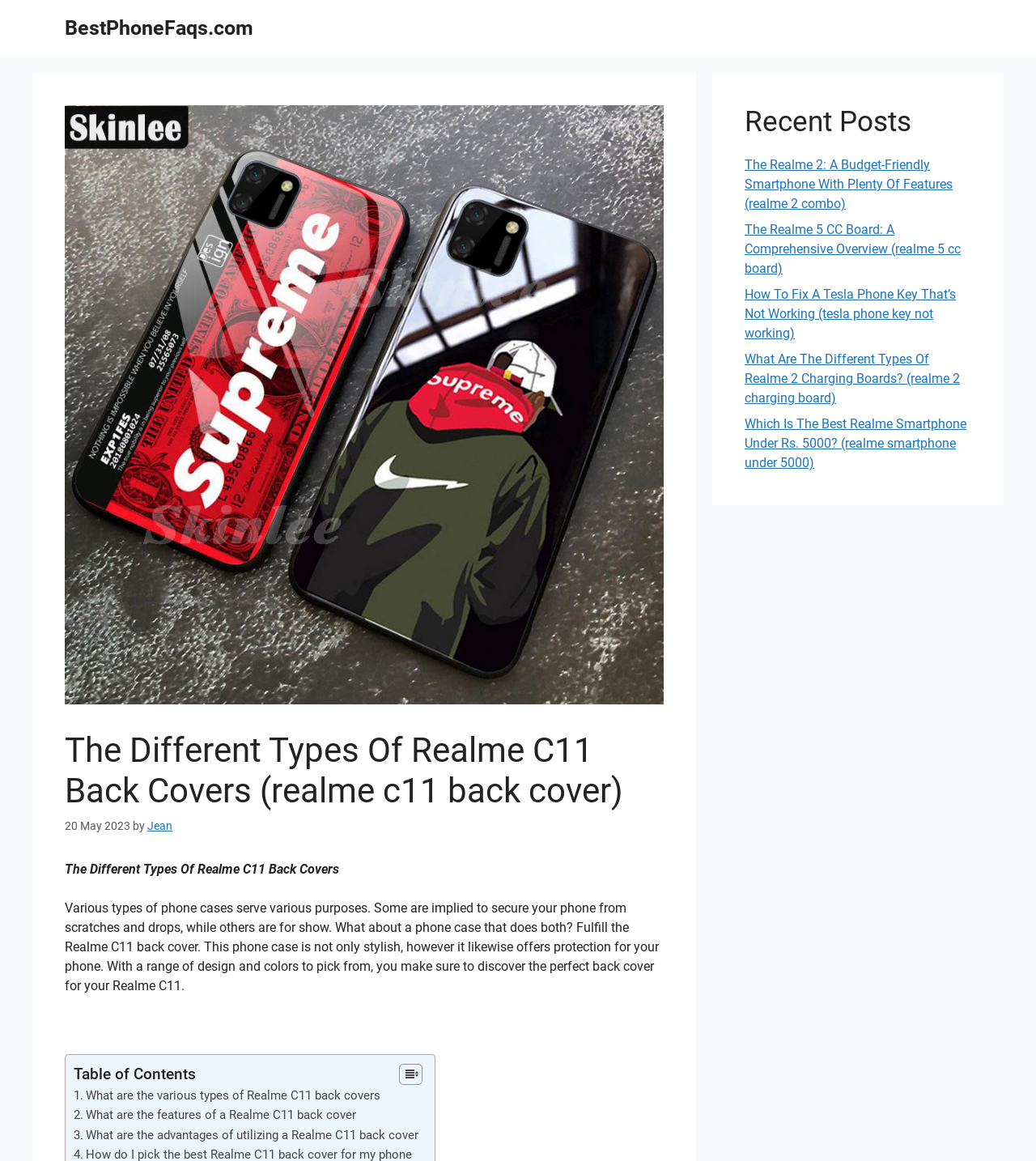For the given element description BestPhoneFaqs.com, determine the bounding box coordinates of the UI element. The coordinates should follow the format (top-left x, top-left y, bottom-right x, bottom-right y) and be within the range of 0 to 1.

[0.062, 0.014, 0.245, 0.034]